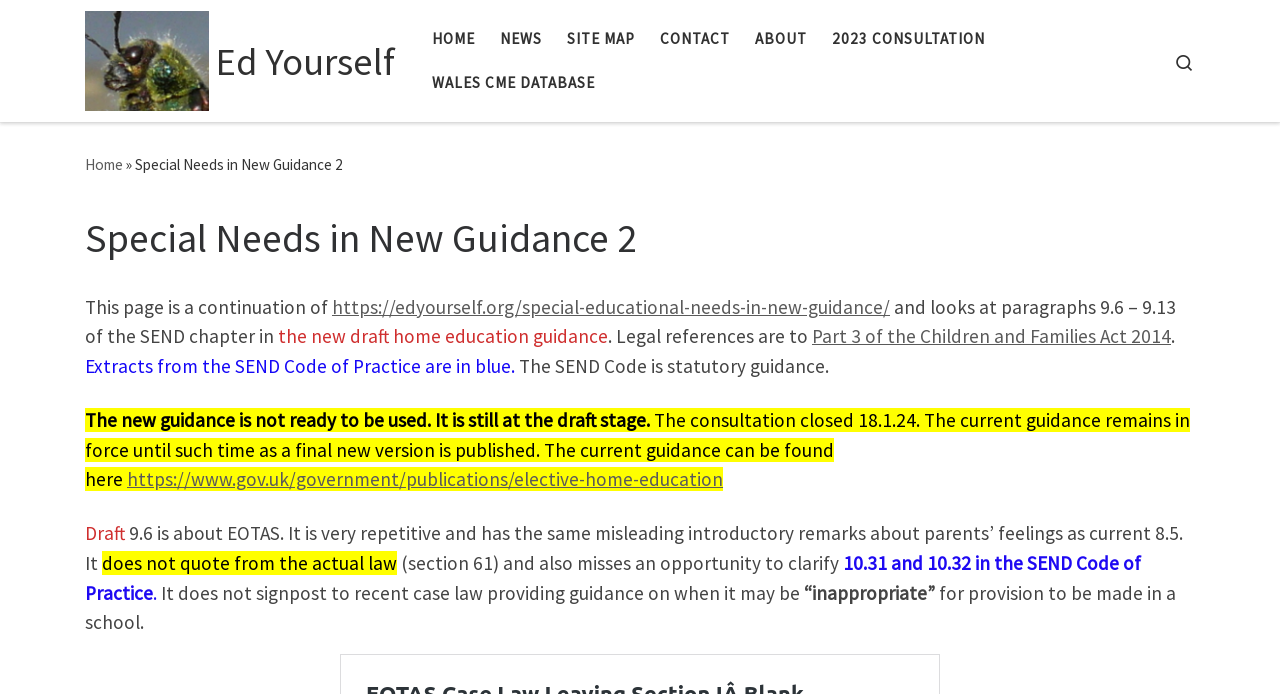What is the name of the website?
Using the picture, provide a one-word or short phrase answer.

Ed Yourself